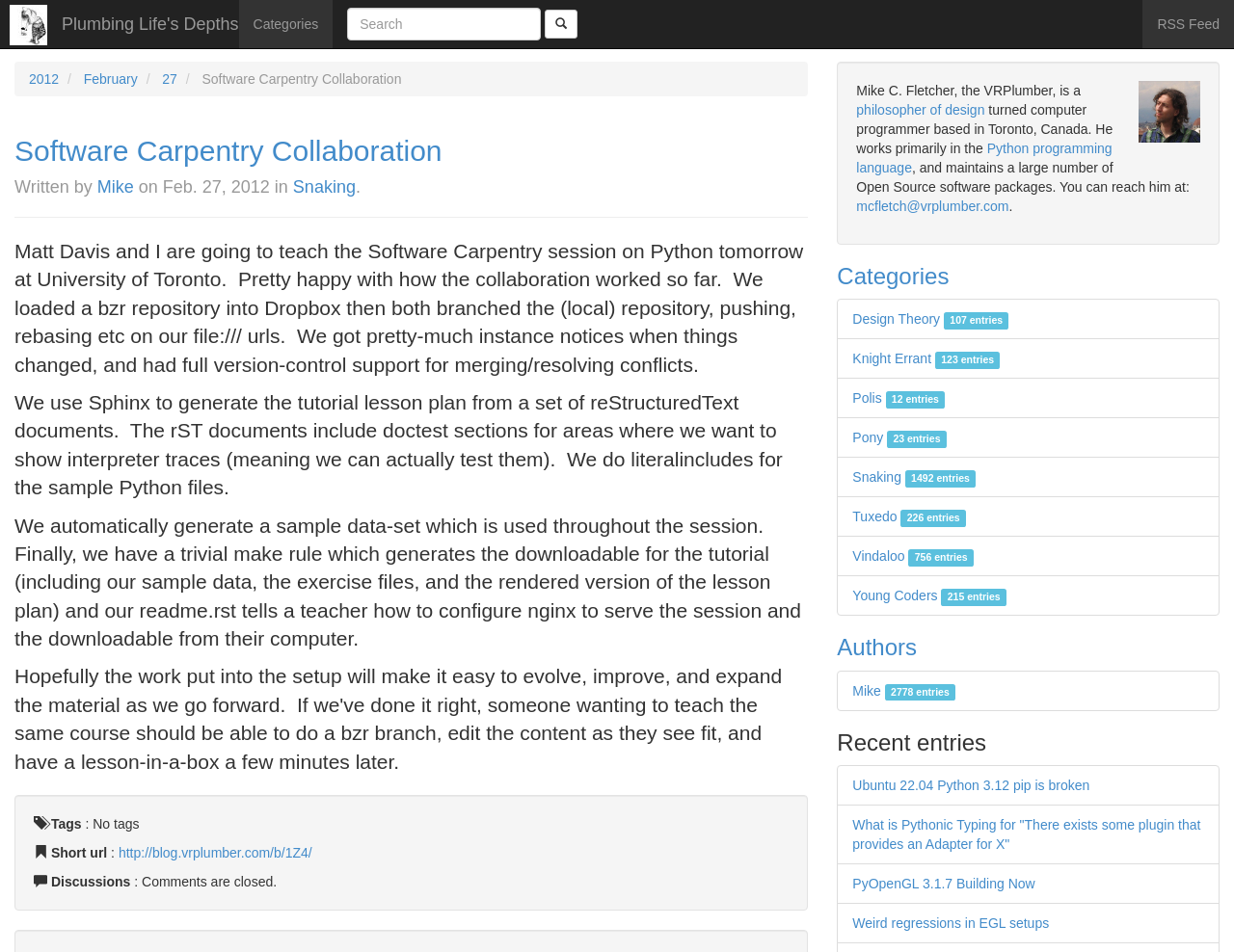Generate a thorough description of the webpage.

This webpage is a blog post titled "Software Carpentry Collaboration" written by Mike on February 27, 2012, in the category "Snaking". The post is about Mike's experience teaching a Software Carpentry session on Python with Matt Davis at the University of Toronto.

At the top of the page, there is a header section with a logo image on the left, followed by a link to the blog title "Plumbing Life's Depths", and then a search box and a button with a magnifying glass icon. On the right side of the header, there are links to "Categories", "RSS Feed", and a date navigation section with links to "2012", "February", and "27".

Below the header, there is a main article section with a heading that includes the title of the post, the author's name, and the date. The article is divided into three paragraphs, describing Mike's experience with teaching the Software Carpentry session, including how they used Sphinx to generate the tutorial lesson plan and created a sample data-set.

On the right side of the page, there is a sidebar with several sections. The first section displays a list of categories, including "Design Theory", "Knight Errant", "Polis", and others. The second section lists the authors, with Mike being the only author listed. The third section shows recent entries, with four links to other blog posts.

At the bottom of the page, there is a footer section with a "Tags" section, a "Short url" section, and a "Discussions" section that indicates comments are closed. There is also a section with information about the author, Mike C. Fletcher, including a link to his email address.

Throughout the page, there are several images, including a logo image at the top and an image in the footer section.